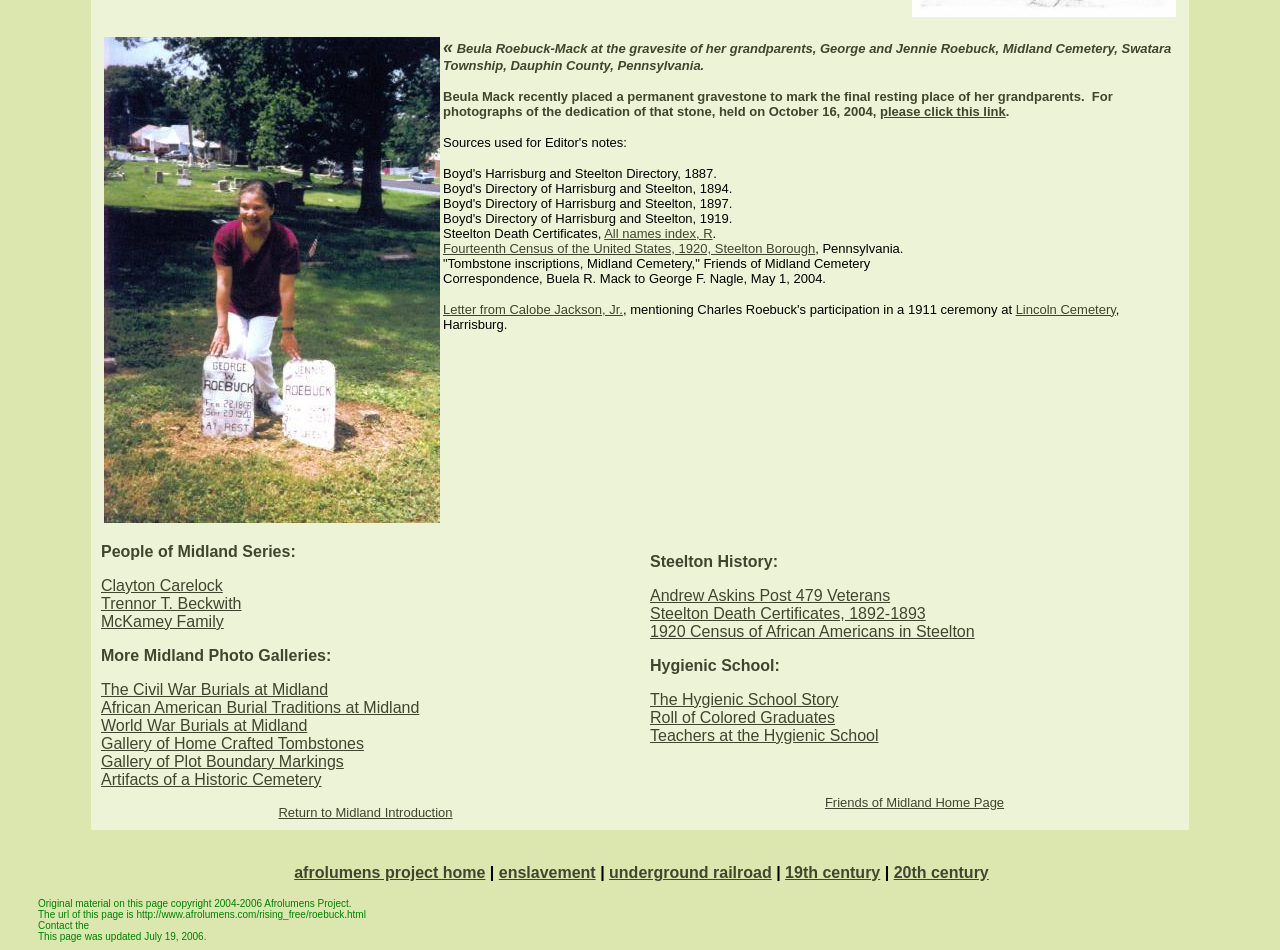What is the name of the school mentioned in the webpage?
Look at the screenshot and respond with a single word or phrase.

Hygienic School